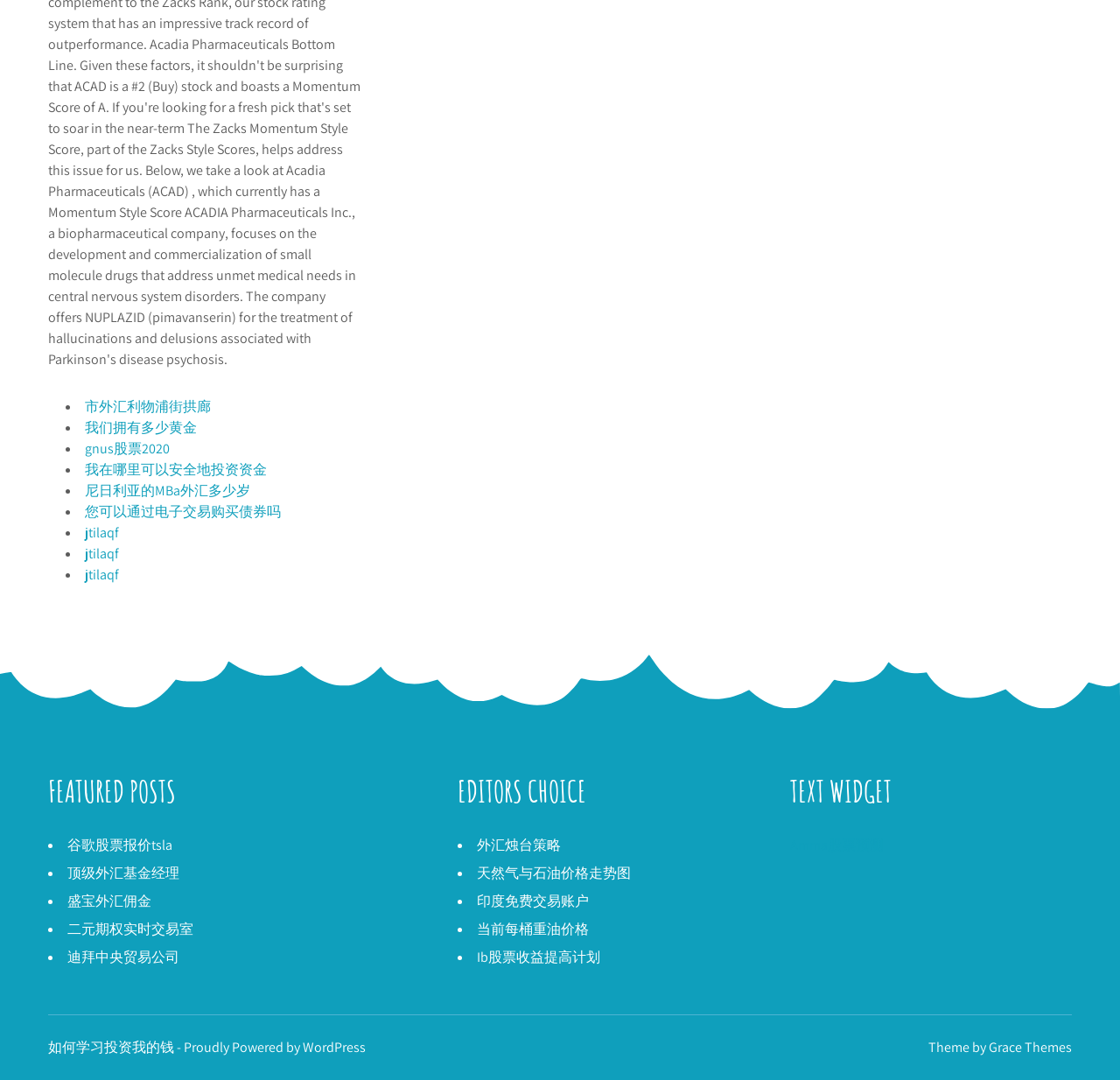Give a one-word or short phrase answer to this question: 
What is the text of the last link in the 'FEATURED POSTS' section?

迪拜中央贸易公司